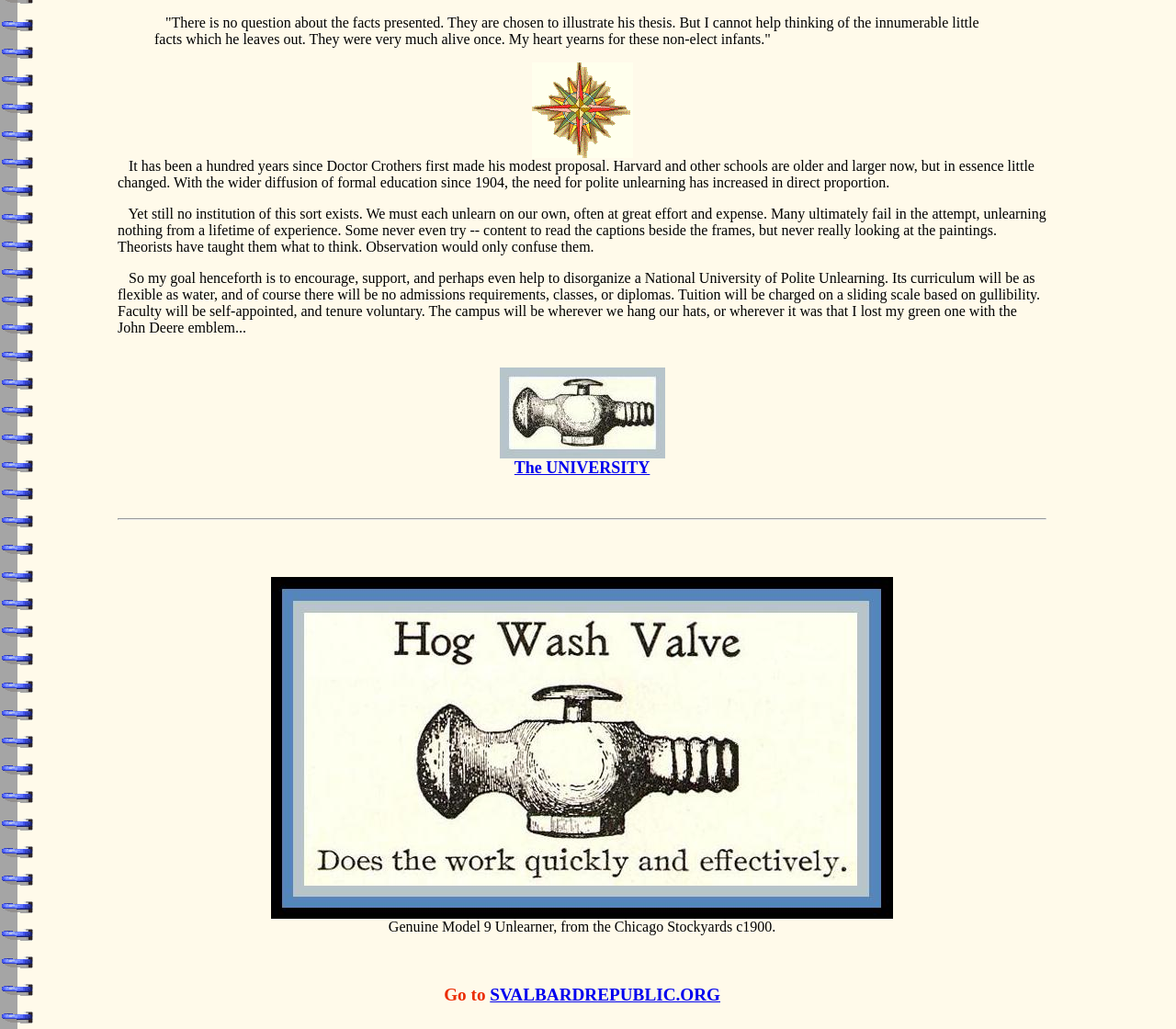What is the theme of the text?
Observe the image and answer the question with a one-word or short phrase response.

Unlearning